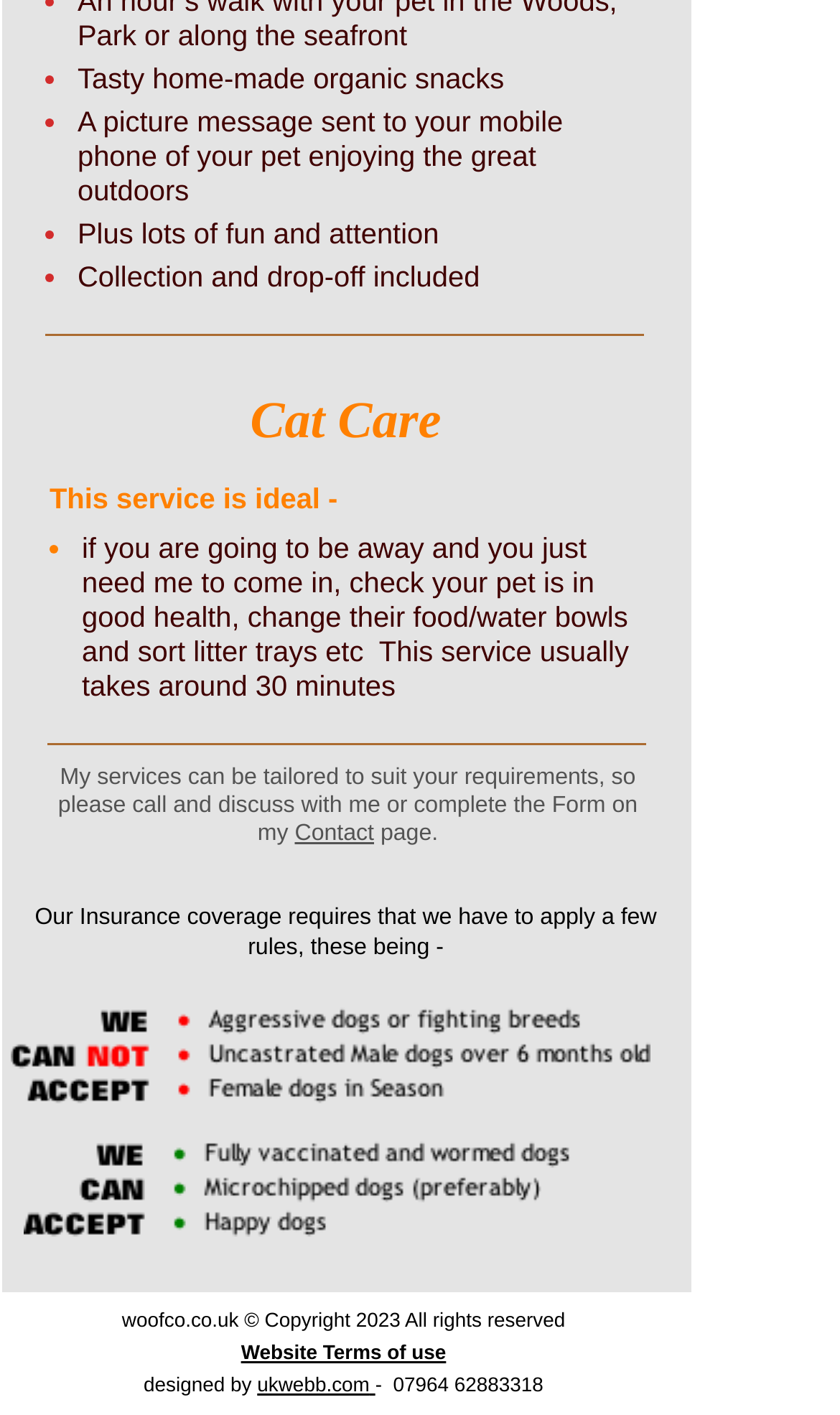Give a one-word or one-phrase response to the question: 
What is required for the services provided?

Terms & Conditions